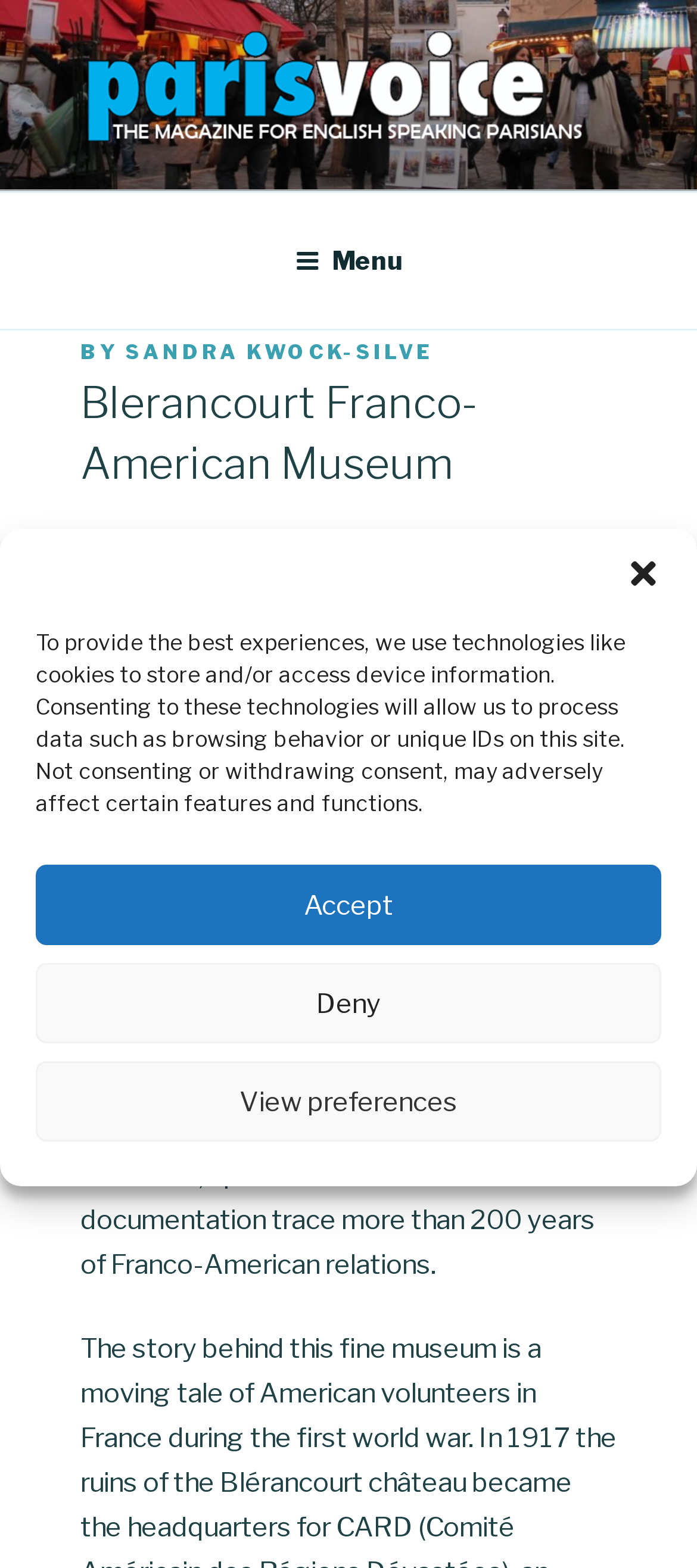From the image, can you give a detailed response to the question below:
What is the topic of the article?

I found the answer by reading the text content of the article, which mentions the Museum of Franco-American Cooperation and discusses the history of relations between France and America.